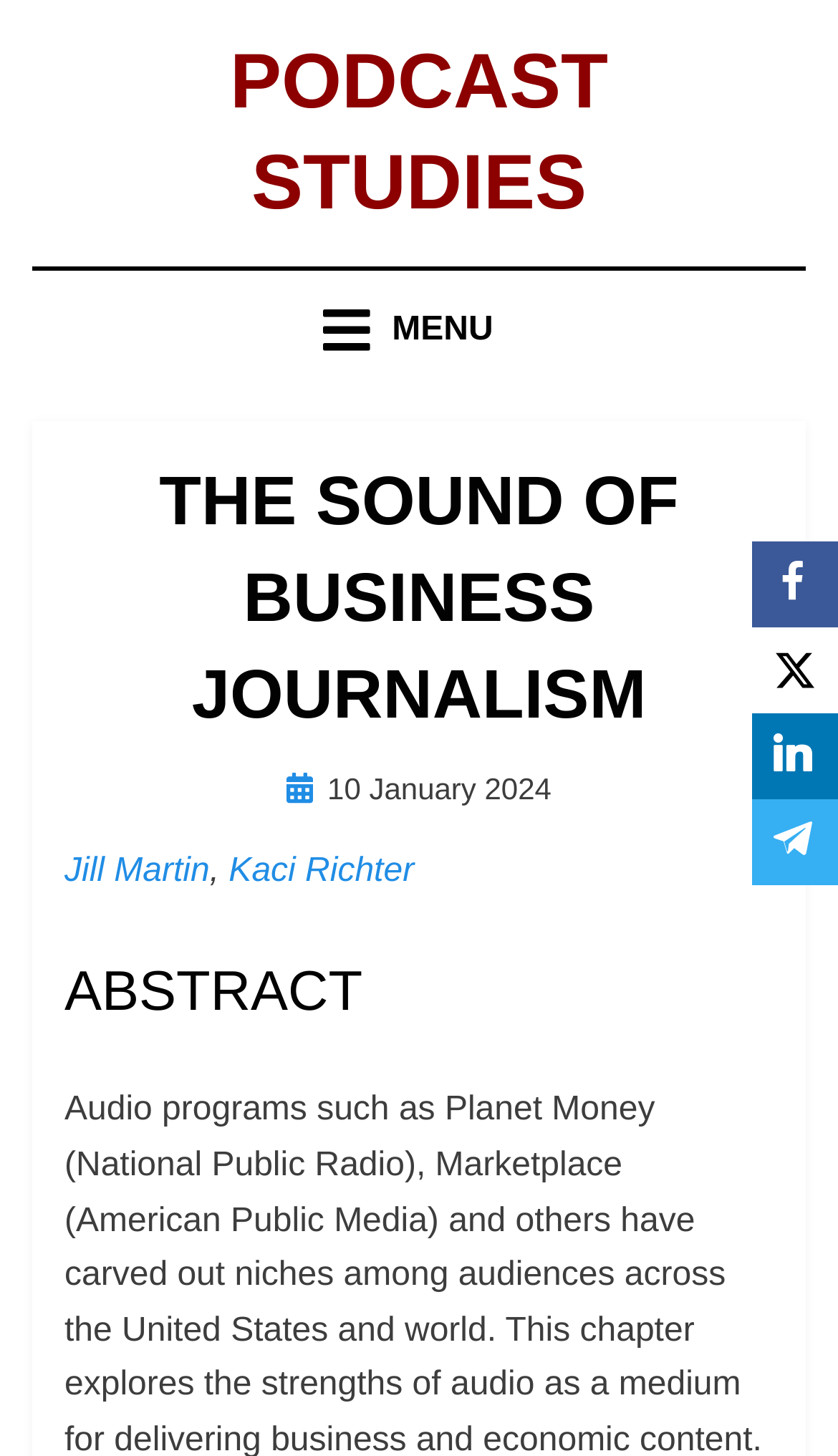From the element description Richard Berry, predict the bounding box coordinates of the UI element. The coordinates must be specified in the format (top-left x, top-left y, bottom-right x, bottom-right y) and should be within the 0 to 1 range.

[0.439, 0.529, 0.658, 0.553]